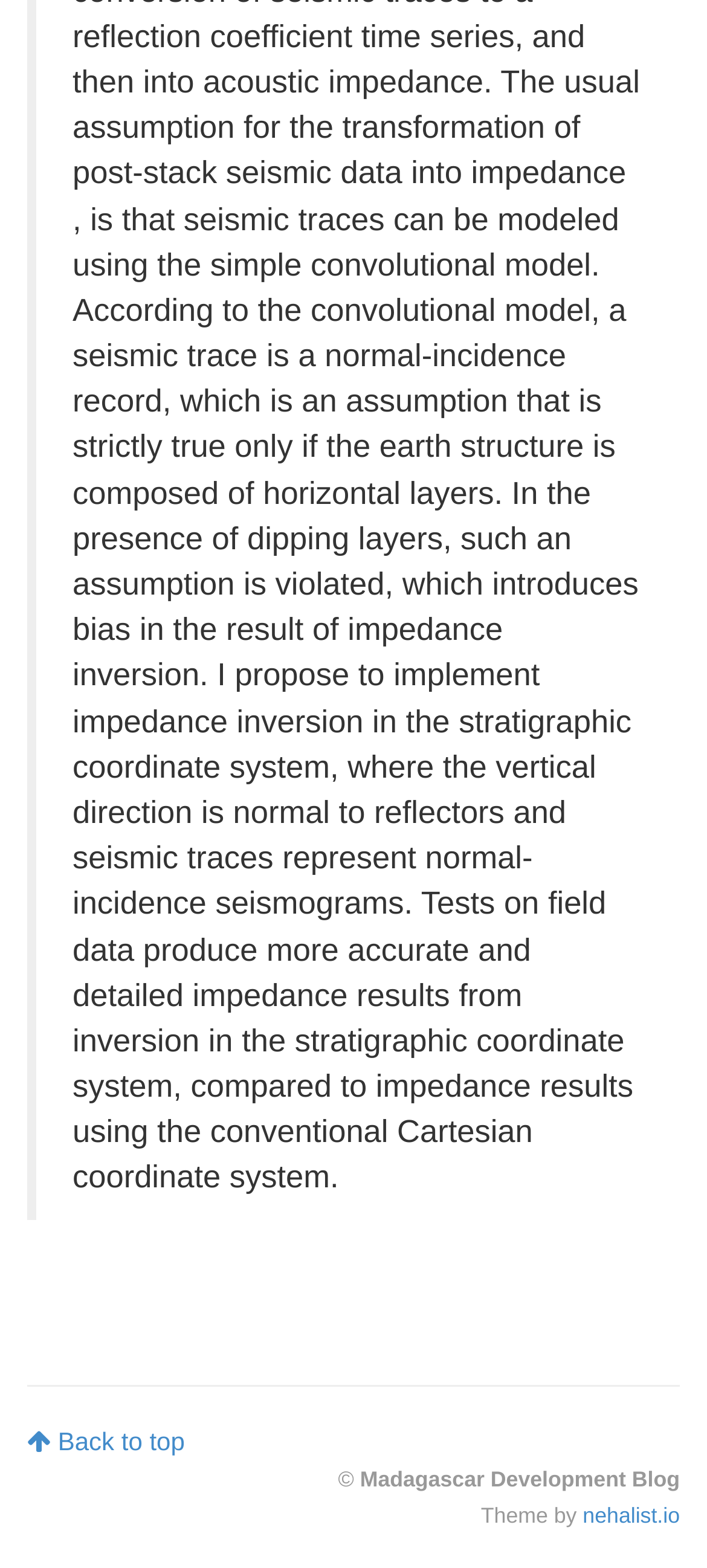Refer to the element description Back to top and identify the corresponding bounding box in the screenshot. Format the coordinates as (top-left x, top-left y, bottom-right x, bottom-right y) with values in the range of 0 to 1.

[0.038, 0.909, 0.261, 0.928]